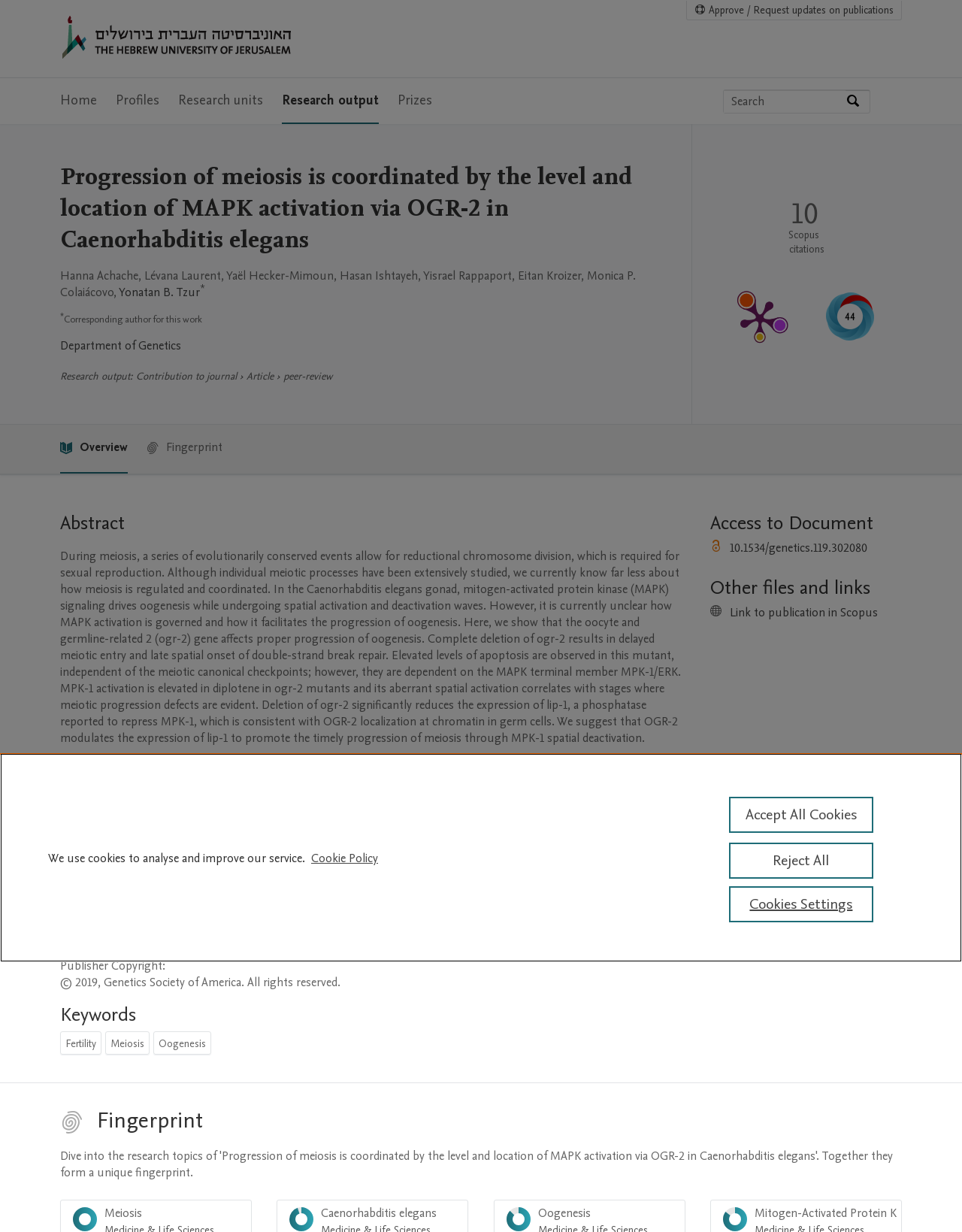Answer this question using a single word or a brief phrase:
What is the journal where the publication was published?

Genetics